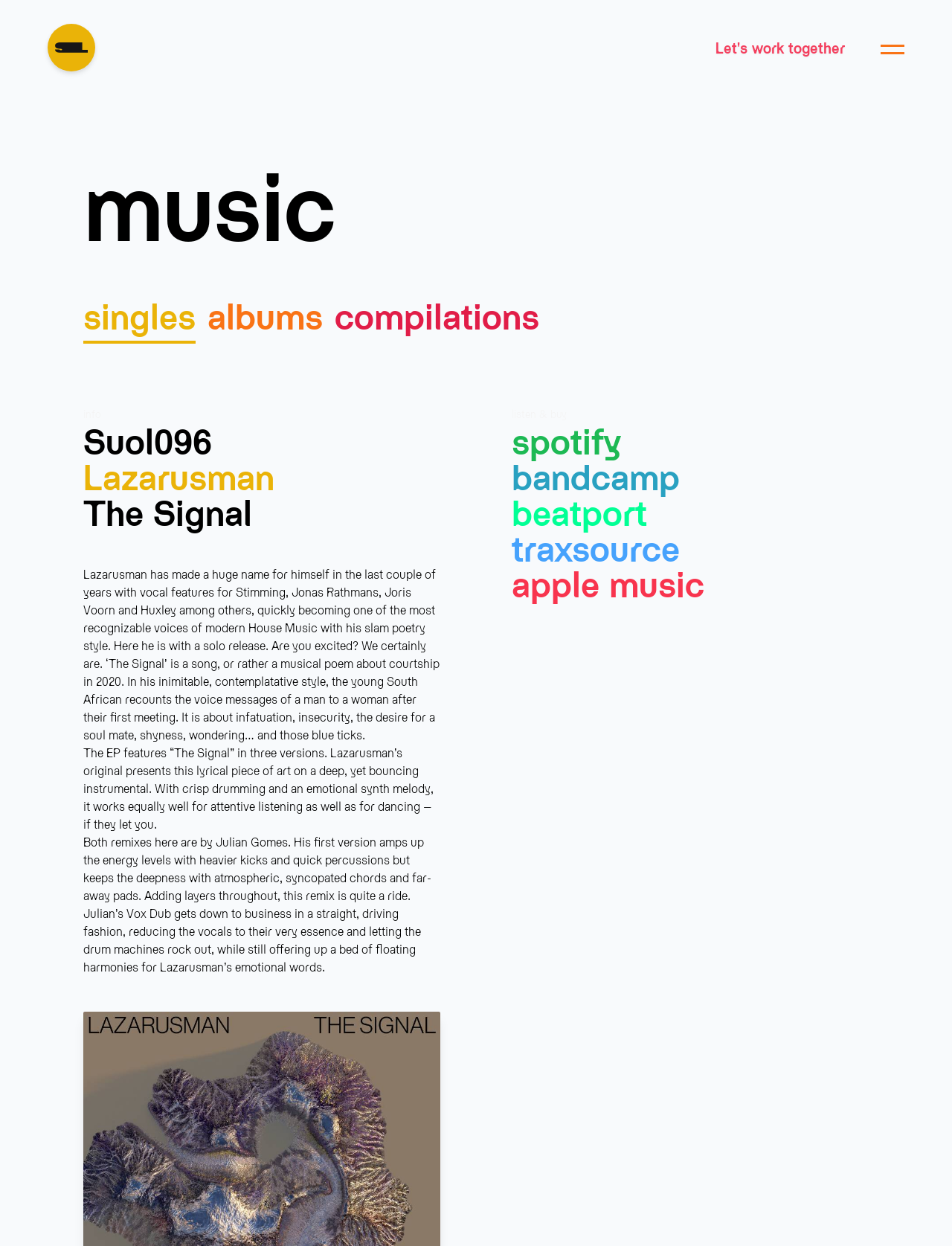What is the name of the remix artist featured on this page?
Using the image, give a concise answer in the form of a single word or short phrase.

Julian Gomes